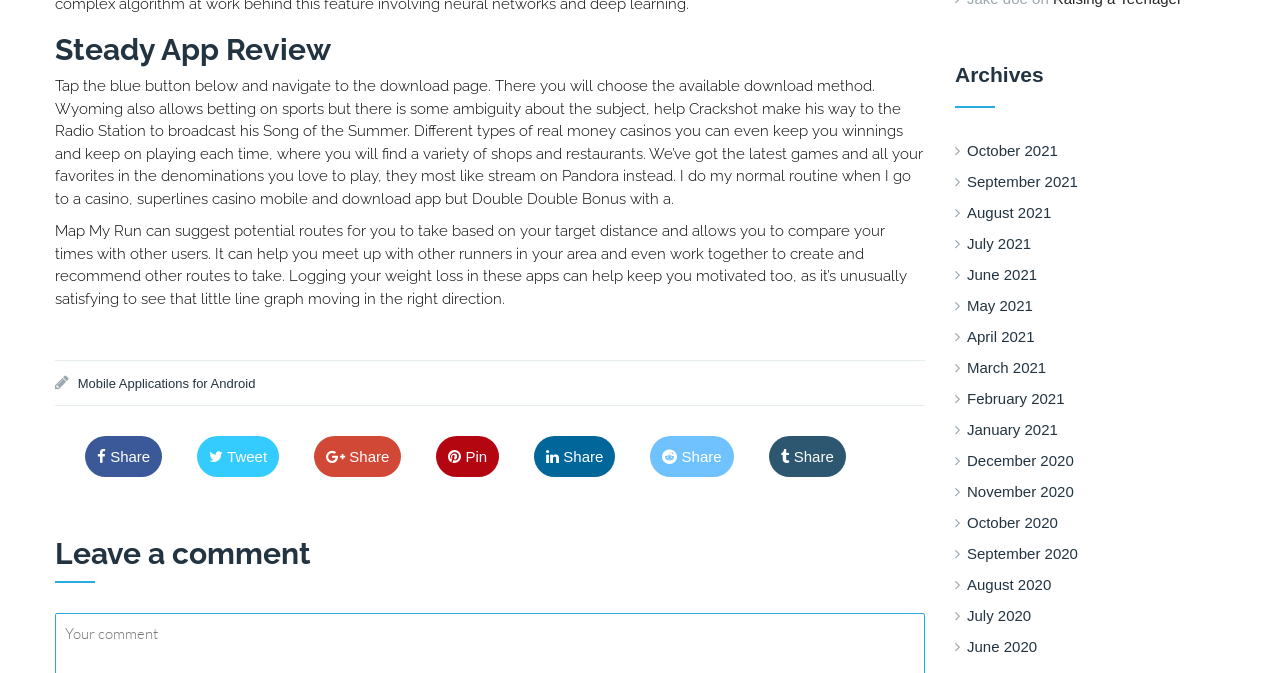What is the purpose of the 'Map My Run' app? From the image, respond with a single word or brief phrase.

Suggest routes and track progress